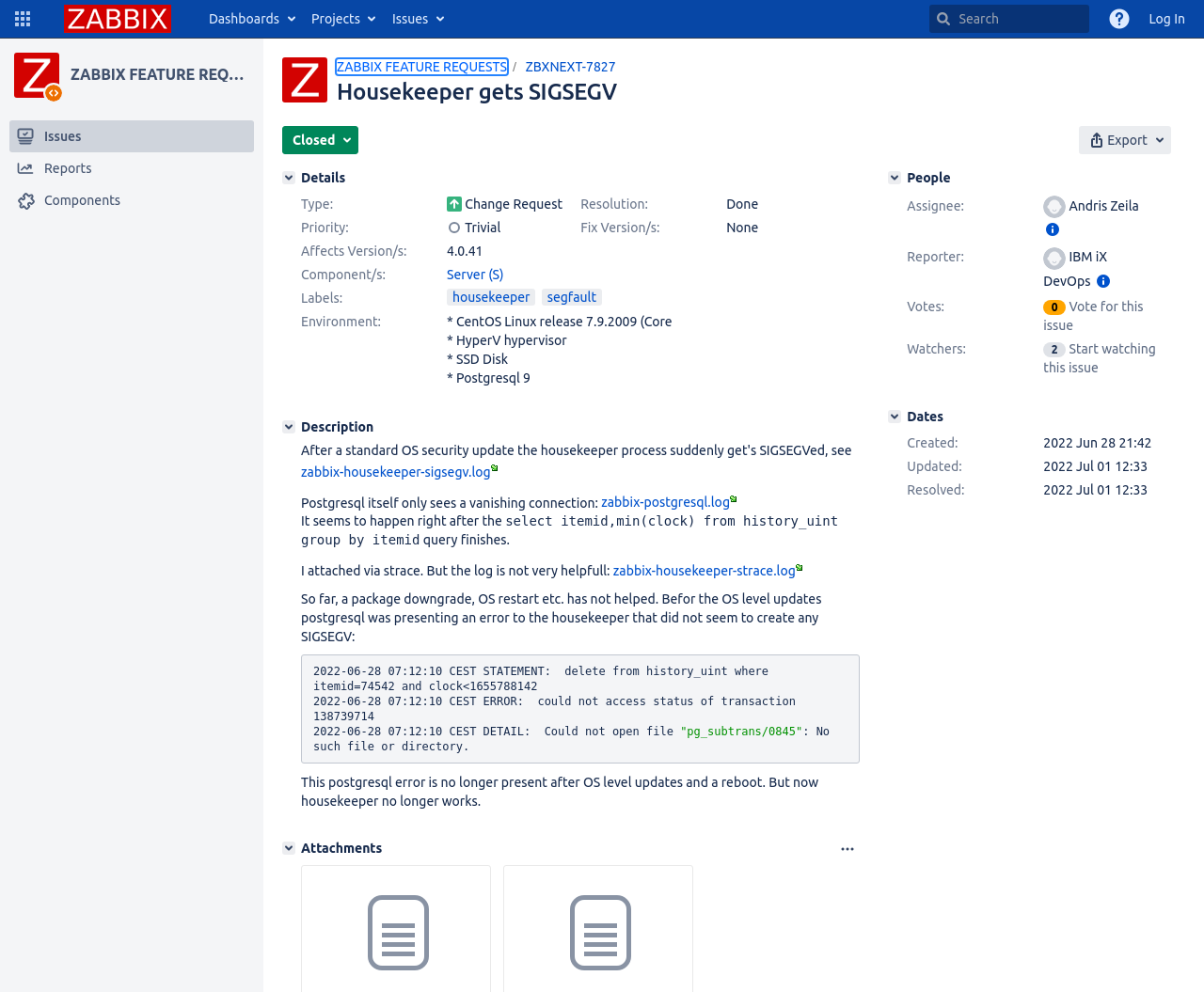Give a one-word or one-phrase response to the question:
What is the project type of ZABBIX FEATURE REQUESTS?

software